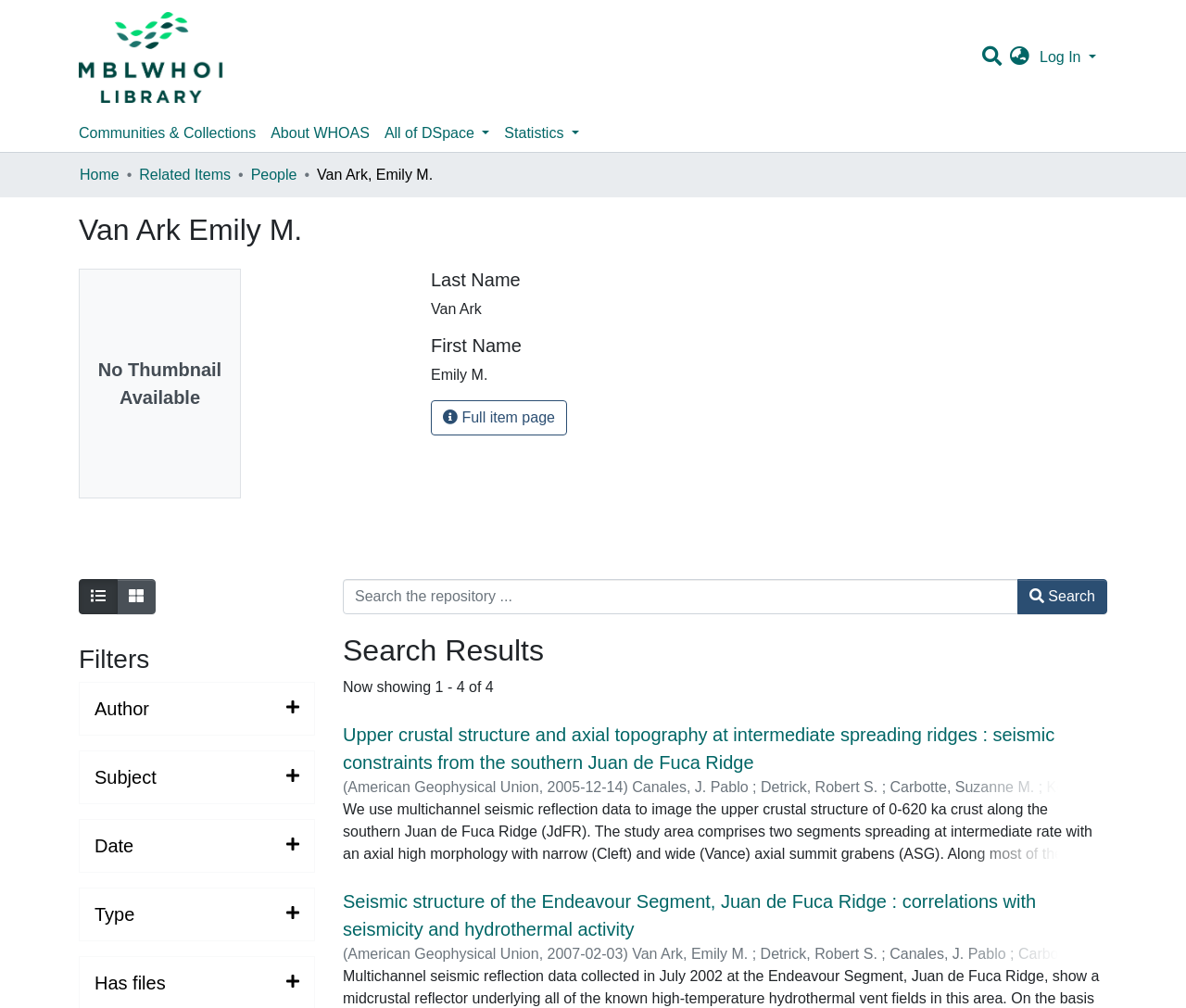Give a one-word or phrase response to the following question: What is the type of content on this page?

Research papers